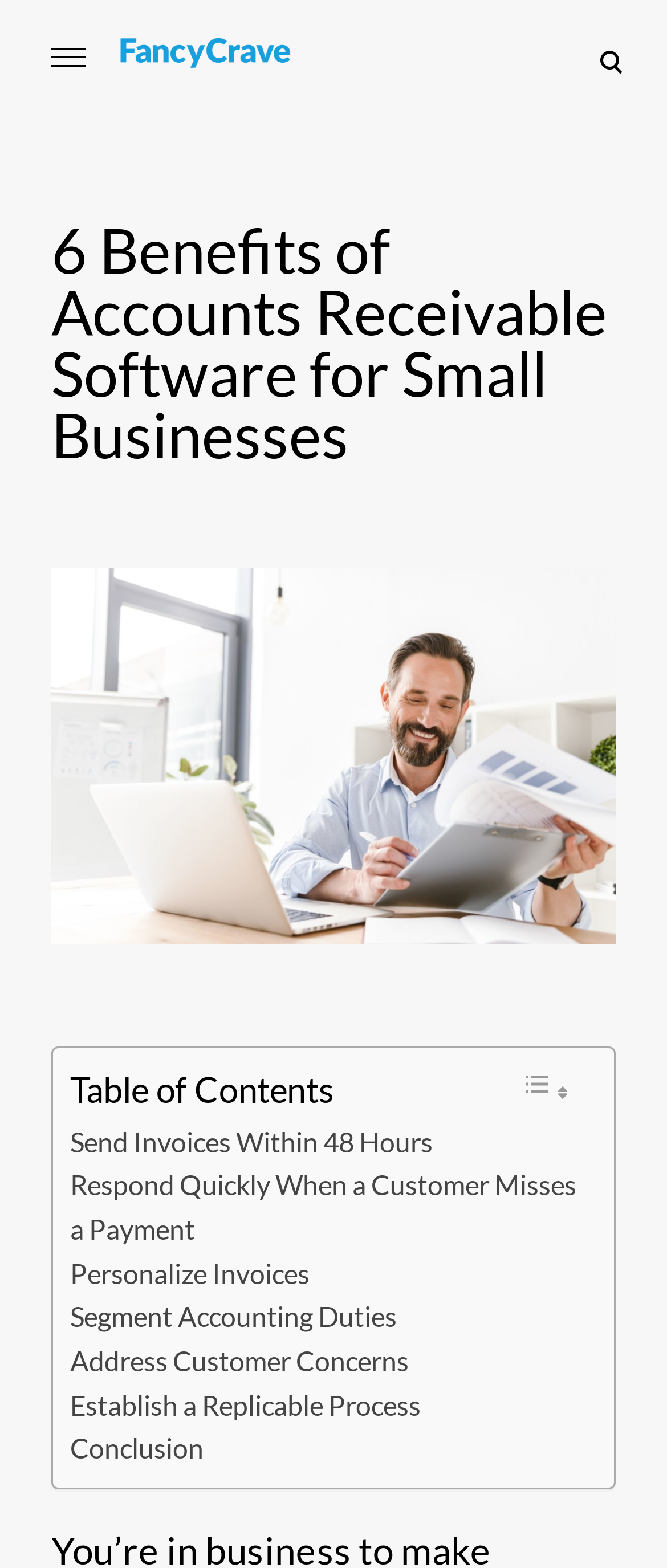Indicate the bounding box coordinates of the element that must be clicked to execute the instruction: "Go to Send Invoices Within 48 Hours". The coordinates should be given as four float numbers between 0 and 1, i.e., [left, top, right, bottom].

[0.105, 0.714, 0.649, 0.742]